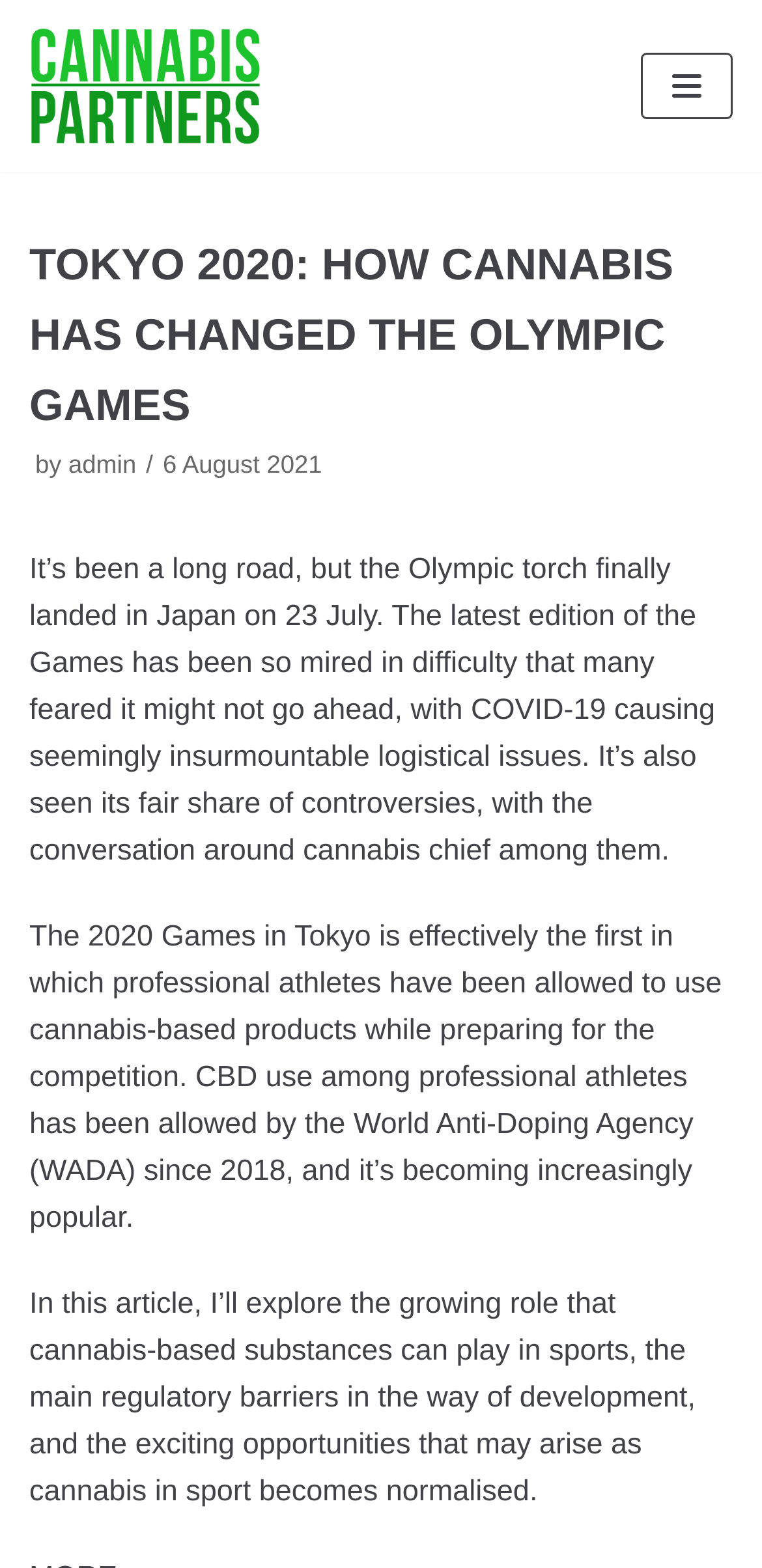Generate a comprehensive description of the contents of the webpage.

The webpage is about the impact of cannabis on the Olympic Games, specifically the 2020 Tokyo Olympics. At the top left, there is a "Skip to content" link, followed by a "Cannabis Partners" link. On the top right, there is a "Navigation Menu" button. 

Below the navigation menu, the main content begins with a heading that reads "TOKYO 2020: HOW CANNABIS HAS CHANGED THE OLYMPIC GAMES". This heading is followed by the author's name, "admin", and the publication date, "6 August 2021". 

The main article is divided into three paragraphs. The first paragraph discusses the challenges faced by the 2020 Tokyo Olympics, including COVID-19 and controversies surrounding cannabis. The second paragraph explains that the 2020 Games are the first to allow professional athletes to use cannabis-based products, and that CBD use has been permitted by the World Anti-Doping Agency since 2018. The third paragraph introduces the topic of the article, which explores the growing role of cannabis in sports, regulatory barriers, and opportunities arising from the normalization of cannabis in sports.